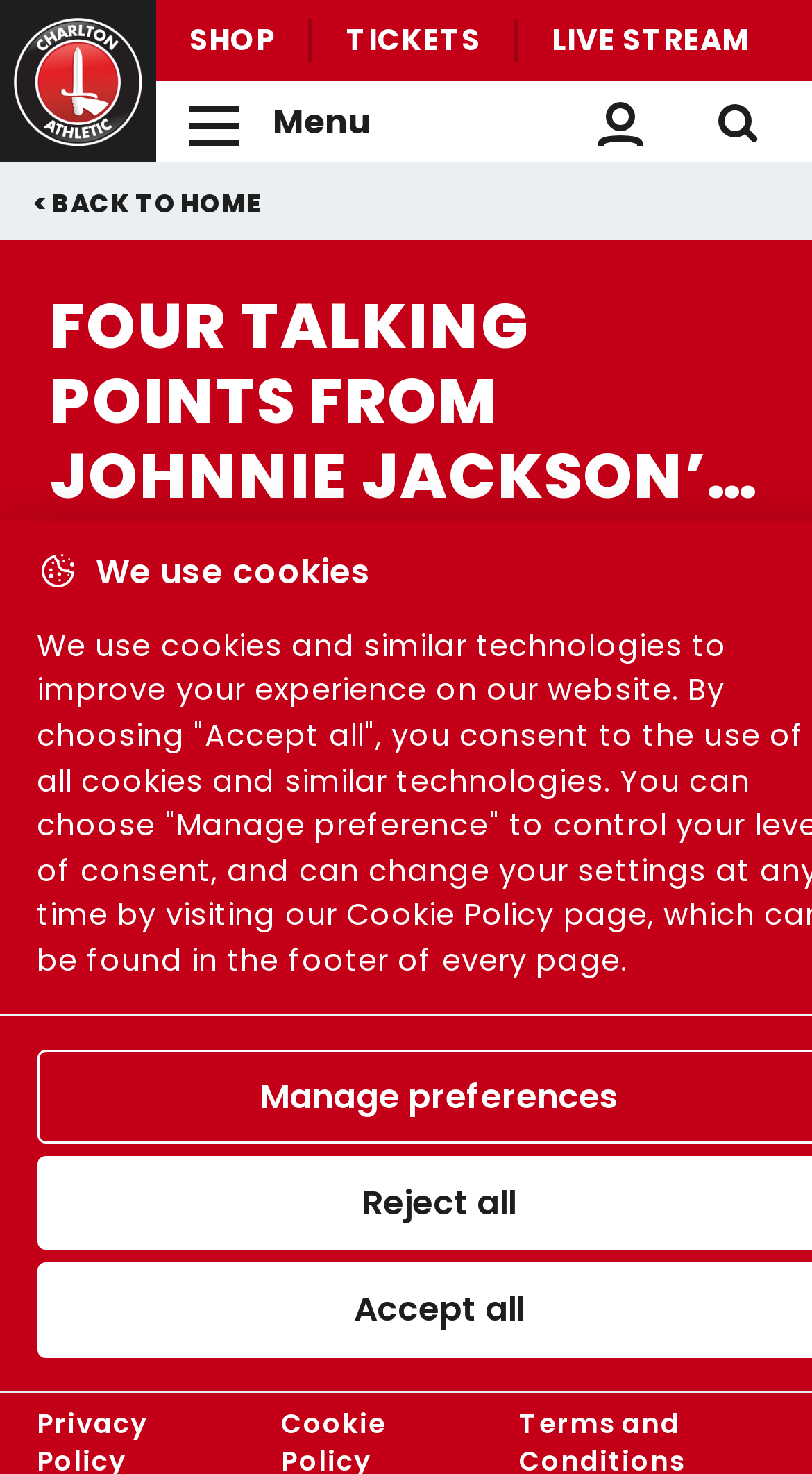Based on the image, please elaborate on the answer to the following question:
What is the type of content on the webpage?

I determined the answer by looking at the structure of the webpage, which includes a heading, an image, and static text, suggesting that the webpage contains an article.